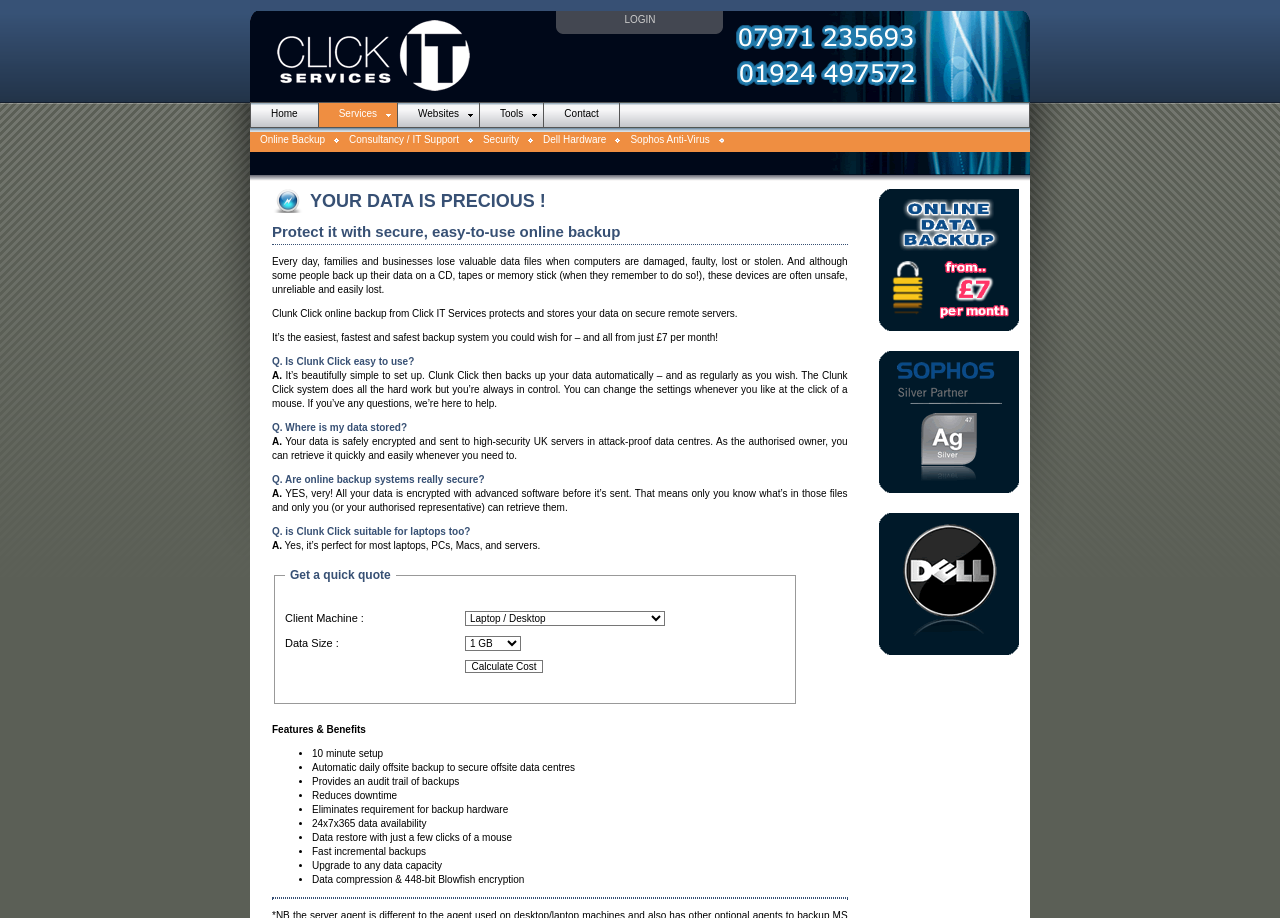Give a full account of the webpage's elements and their arrangement.

The webpage is for Click IT Services, a company that provides various IT-related services. At the top of the page, there is a login link and a navigation menu with links to different sections of the website, including Home, Services, Websites, Tools, and Contact.

Below the navigation menu, there are two columns of links. The left column has links to Online Backup, Consultancy/IT Support, Security, and Dell Hardware, while the right column has links to Introduction to Websites, Web Design, Hosting, Domain Name, and Portfolio.

In the main content area, there is a section focused on online backup services. It has a heading "YOUR DATA IS PRECIOUS!" and a subheading "Protect it with secure, easy-to-use online backup". Below this, there is a form to get a quick quote for online backup services, with fields to select the client machine and data size.

To the right of the form, there is a list of features and benefits of the online backup service, including 10-minute setup, automatic daily offsite backup, audit trail of backups, reduced downtime, and 24x7x365 data availability.

At the bottom of the page, there are three links with accompanying images, although the images are not described. There is also a horizontal separator line above these links.